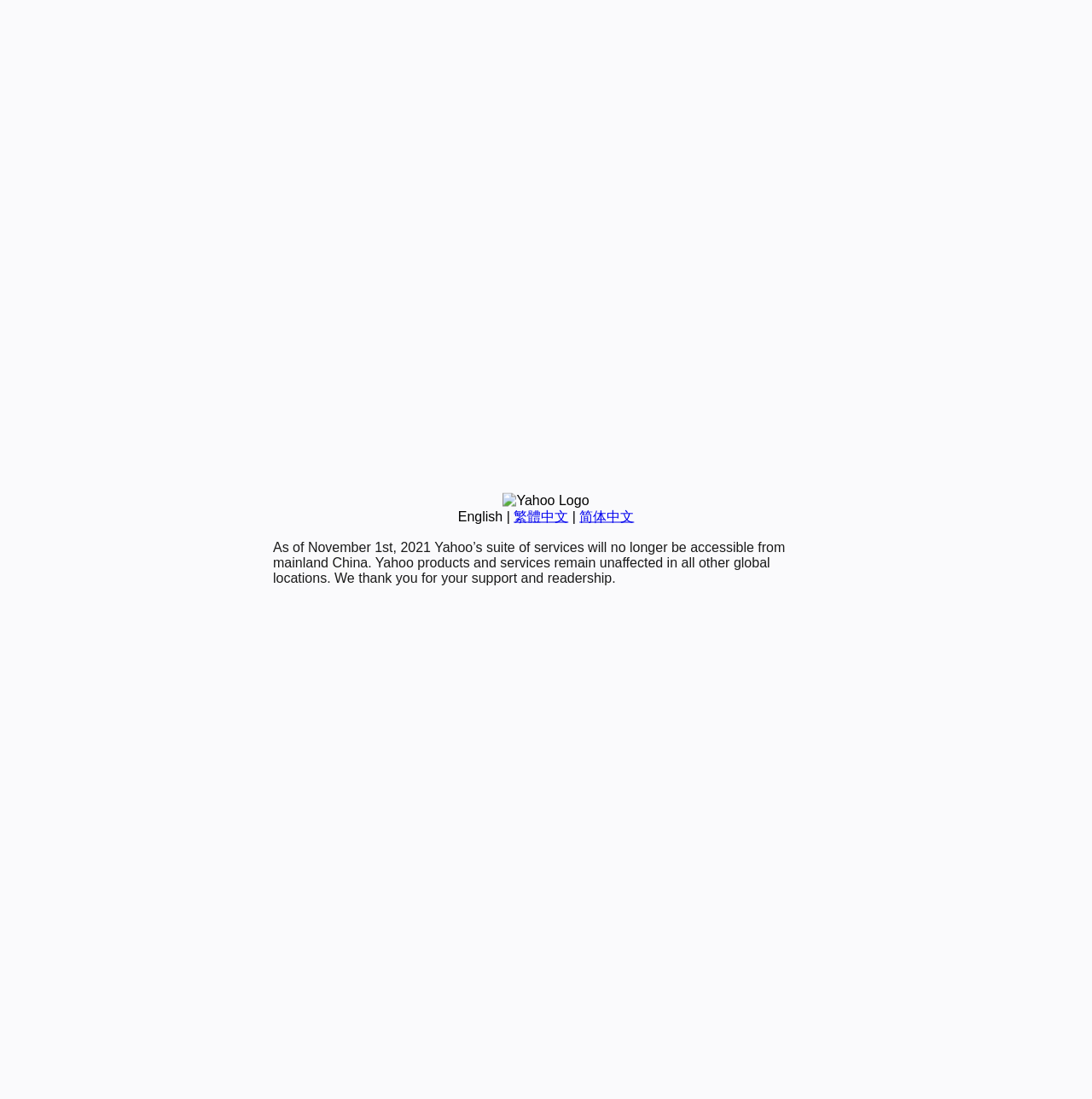Using floating point numbers between 0 and 1, provide the bounding box coordinates in the format (top-left x, top-left y, bottom-right x, bottom-right y). Locate the UI element described here: English

[0.419, 0.463, 0.46, 0.476]